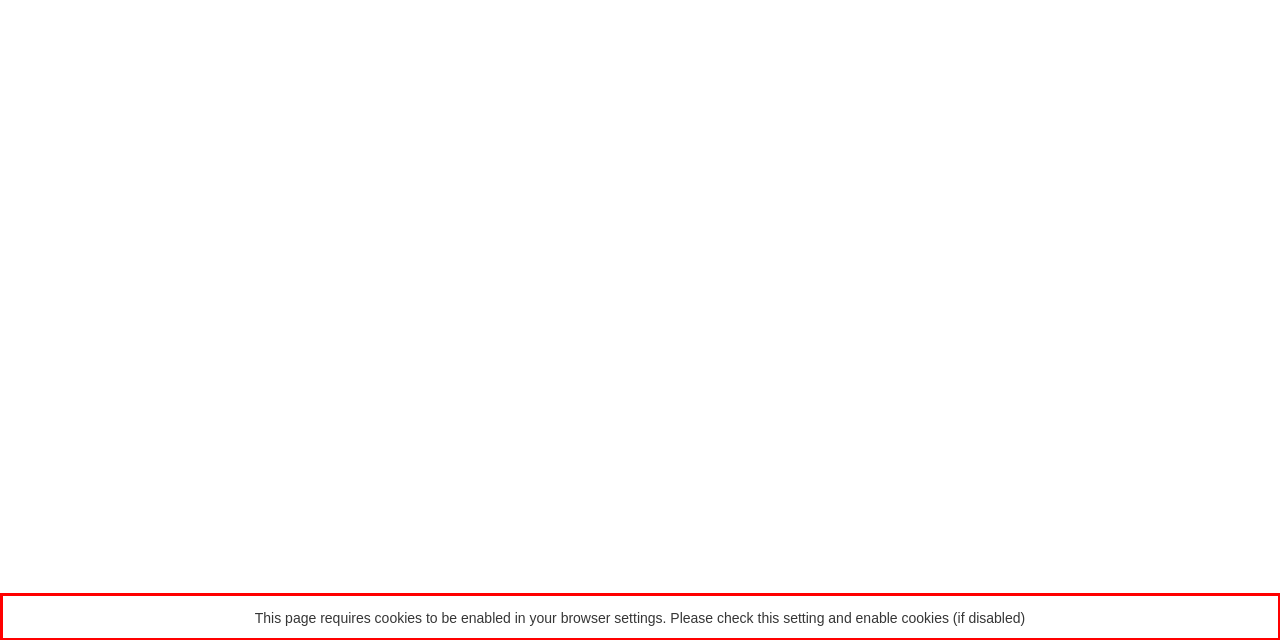You have a screenshot of a webpage, and there is a red bounding box around a UI element. Utilize OCR to extract the text within this red bounding box.

This page requires cookies to be enabled in your browser settings. Please check this setting and enable cookies (if disabled)